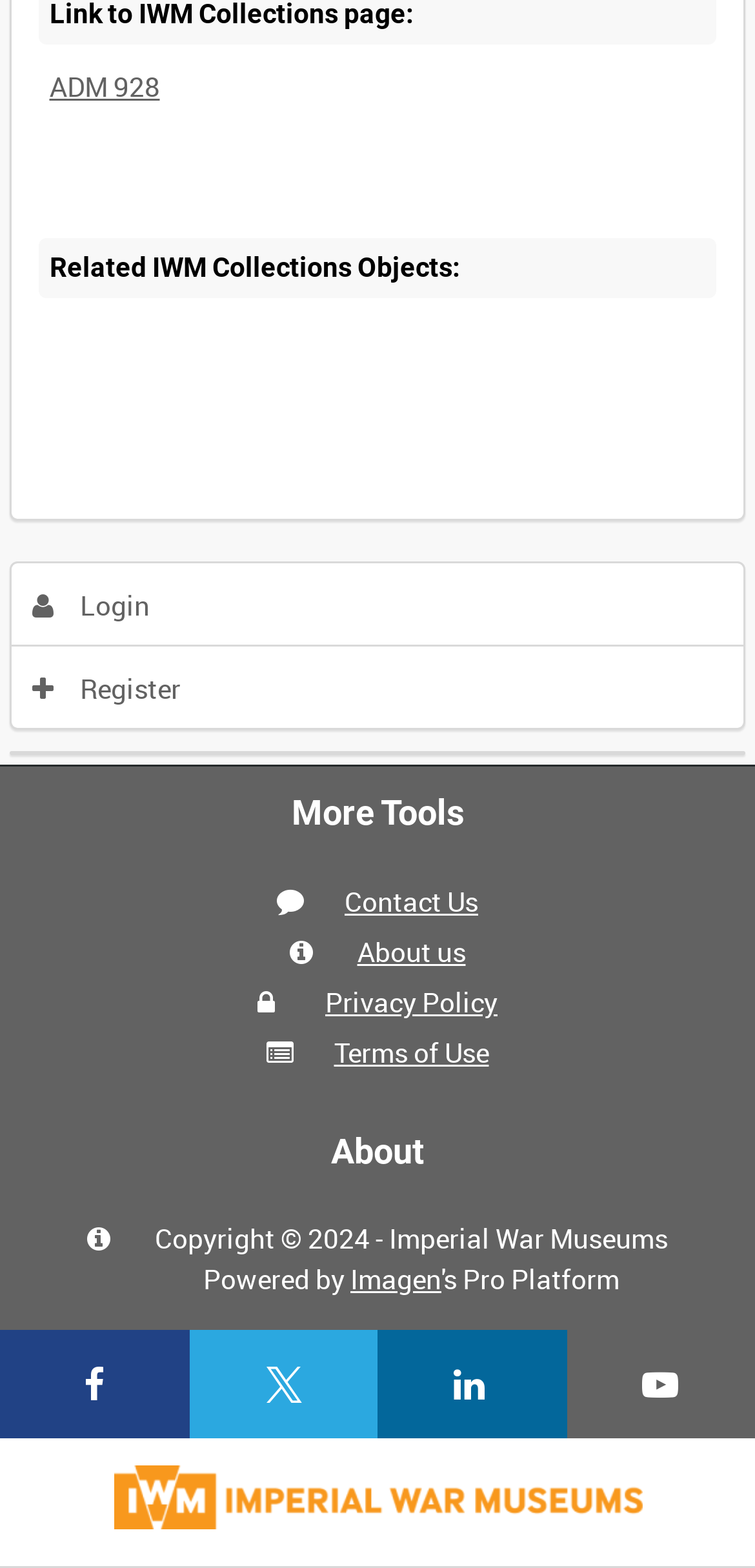How many social media links are there?
From the screenshot, supply a one-word or short-phrase answer.

4